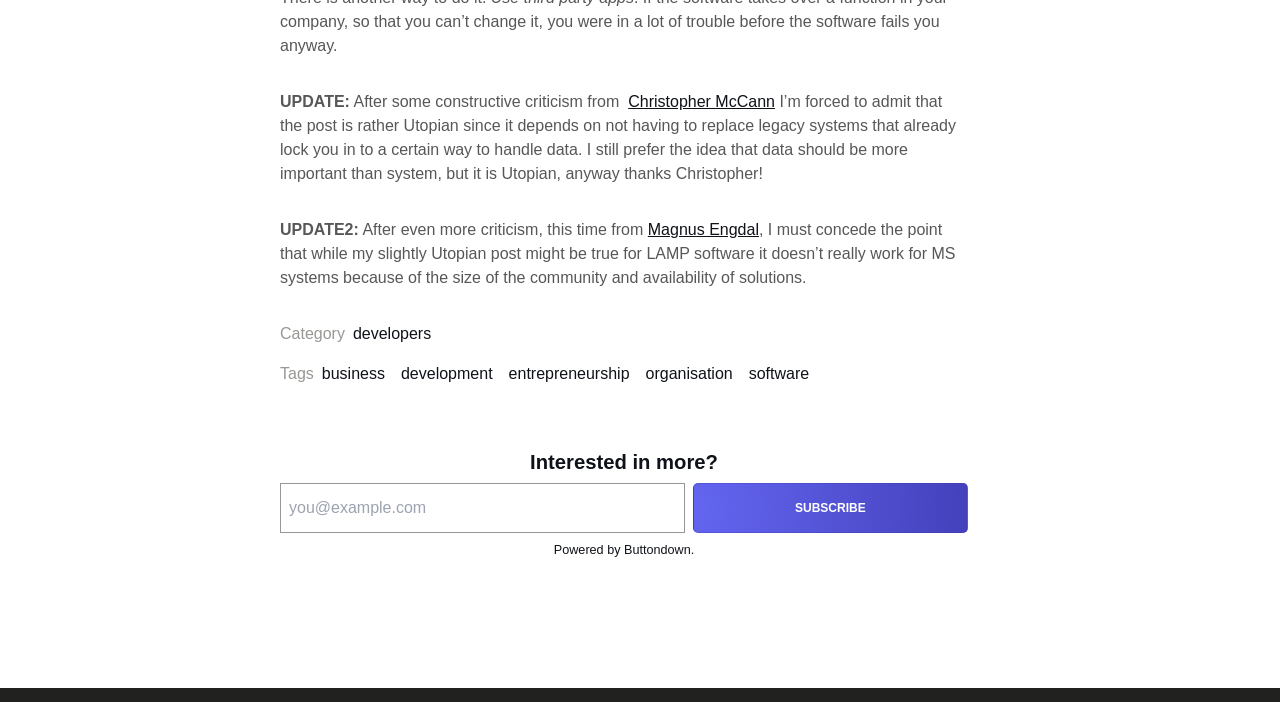How many links are in the 'Tags' section?
Answer the question with a thorough and detailed explanation.

The 'Tags' section contains links to 'business', 'development', 'entrepreneurship', 'organisation', and 'software', which are five links in total.